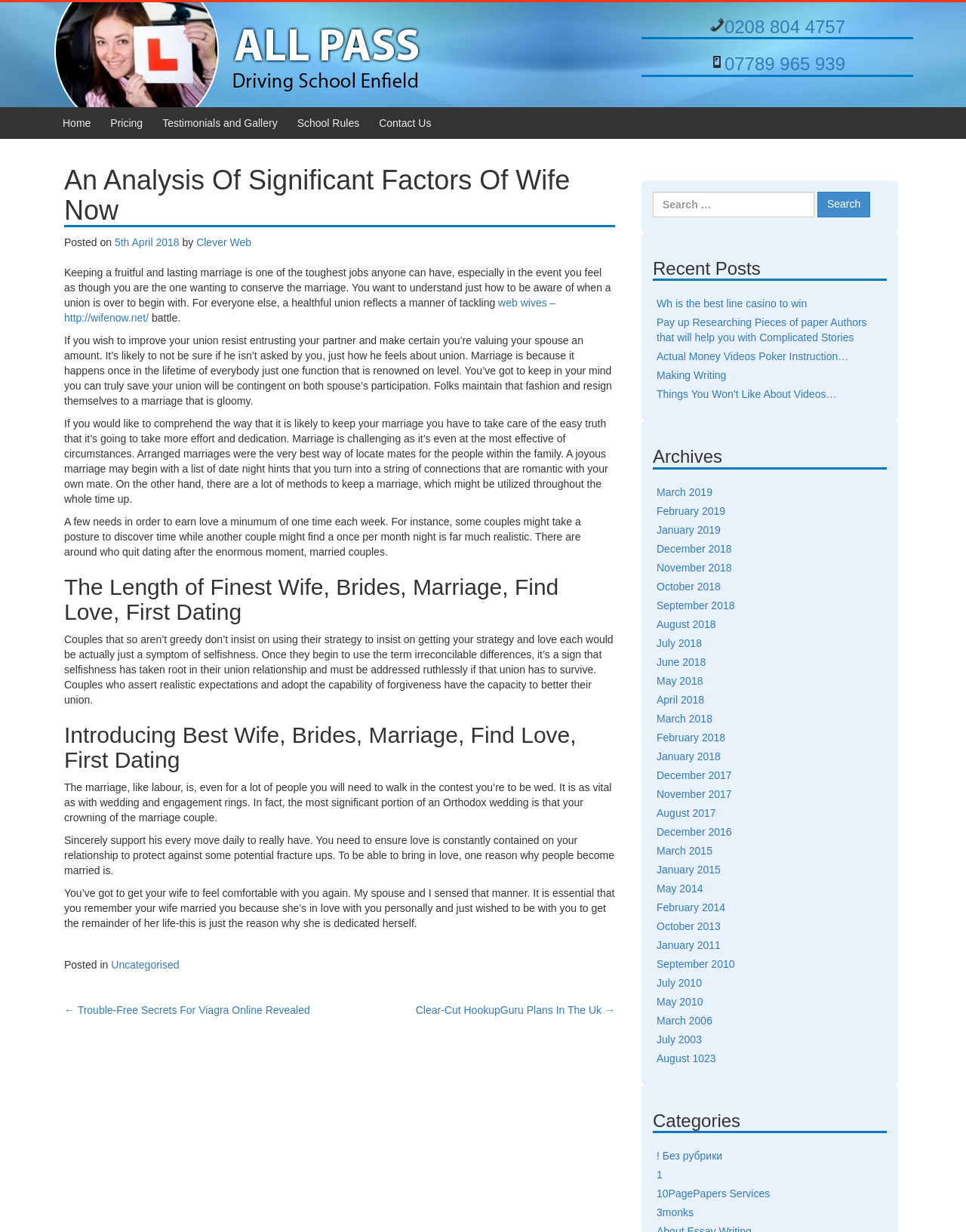Please identify the webpage's heading and generate its text content.

An Analysis Of Significant Factors Of Wife Now